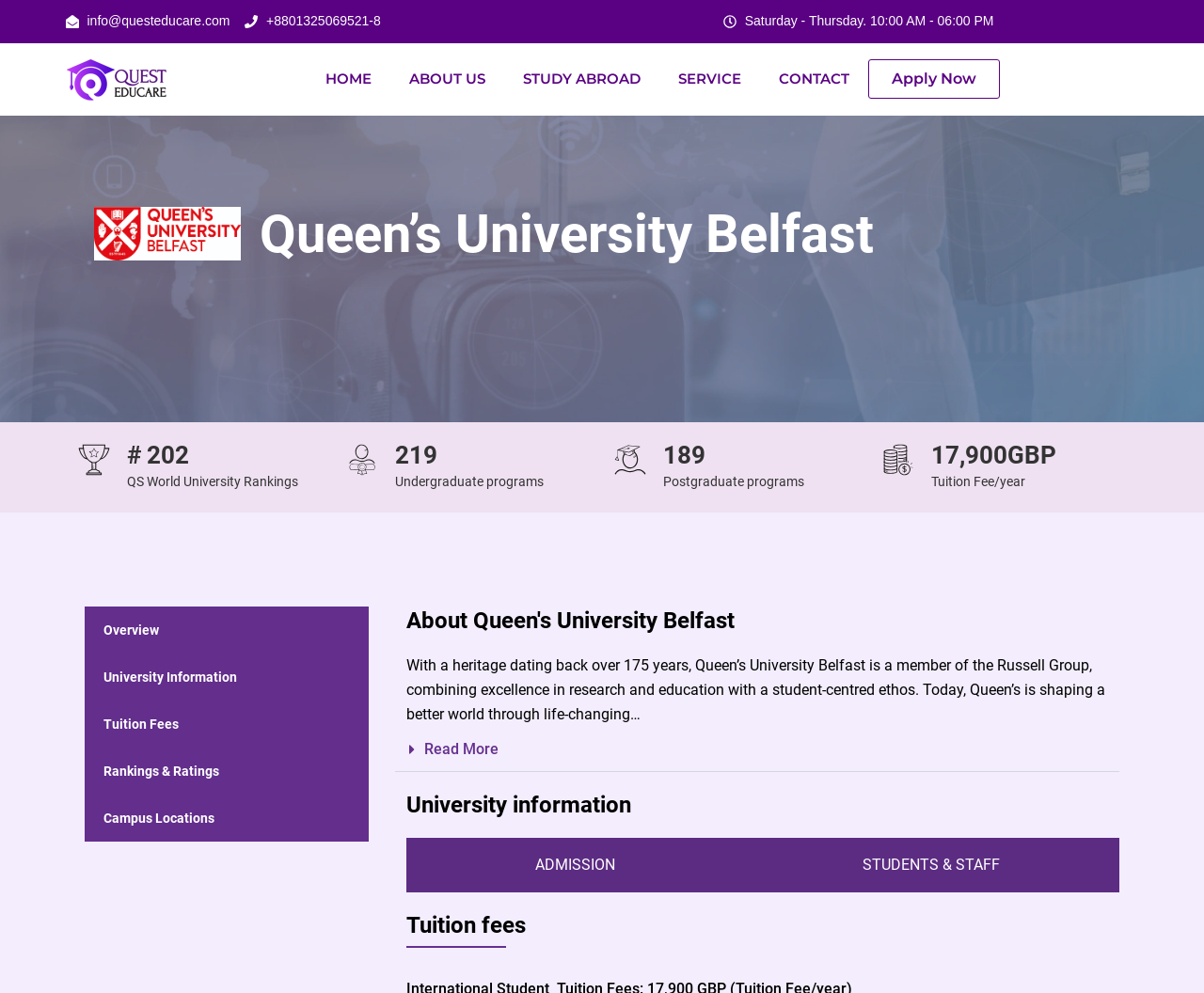Find the bounding box coordinates of the element to click in order to complete the given instruction: "Click the 'Overview' link."

[0.07, 0.611, 0.306, 0.658]